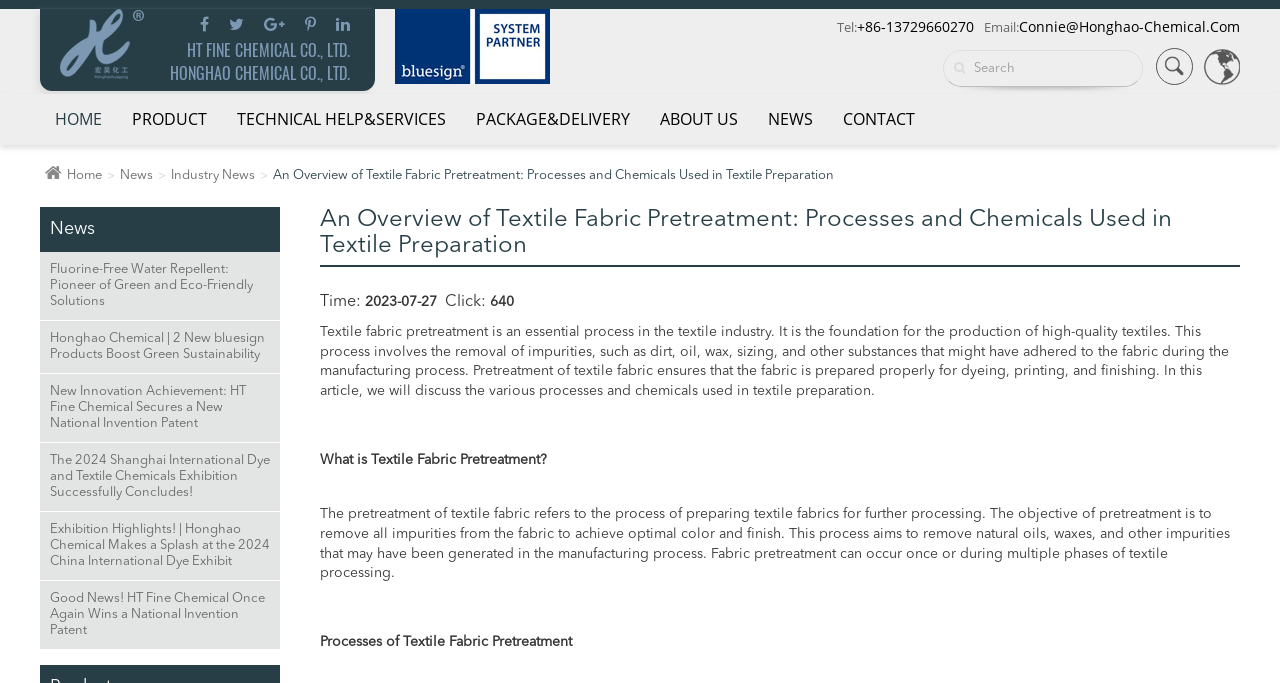Provide a brief response to the question using a single word or phrase: 
What is the purpose of textile fabric pretreatment?

Remove impurities